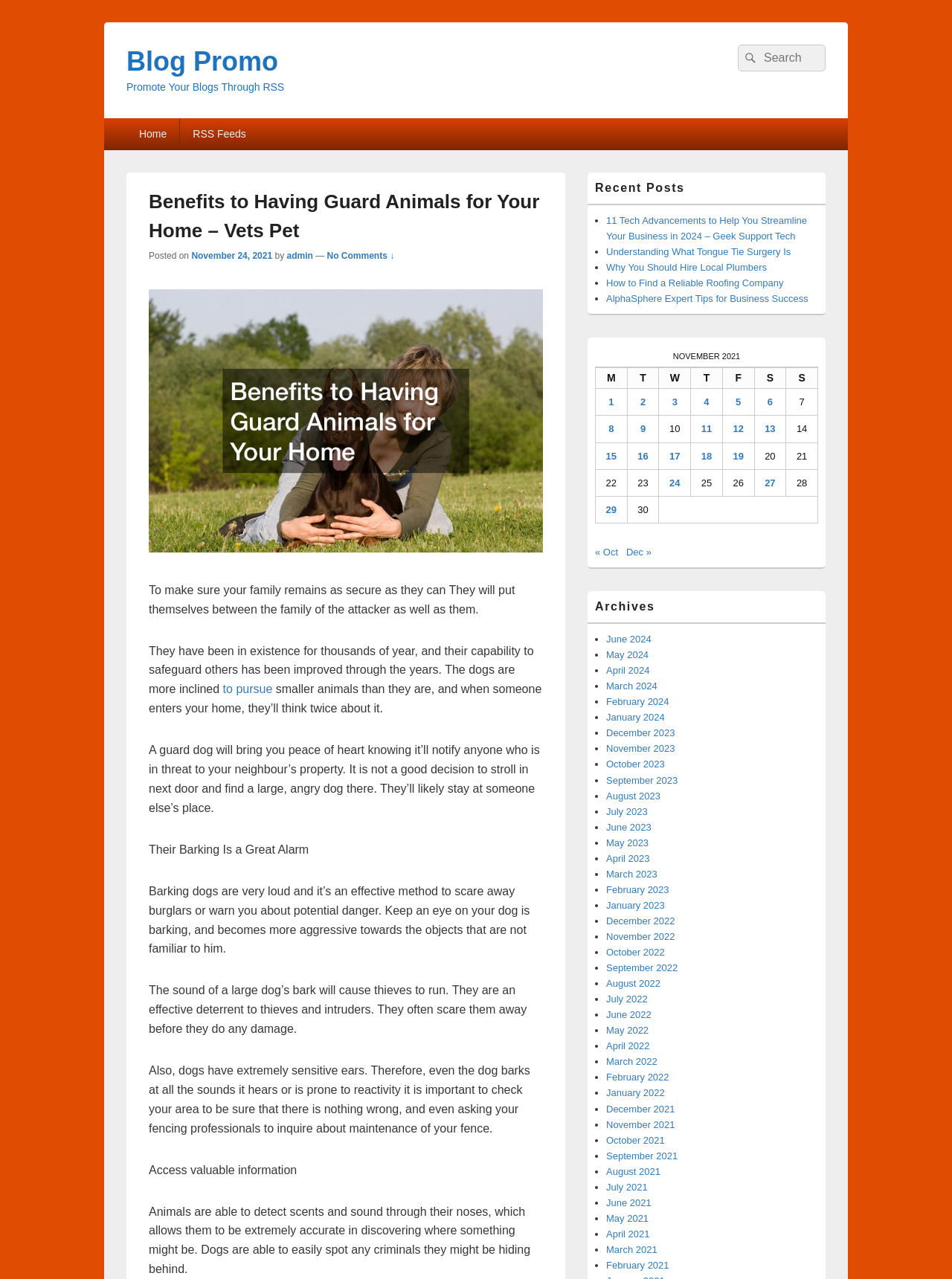Extract the bounding box of the UI element described as: "to pursue".

[0.234, 0.534, 0.286, 0.544]